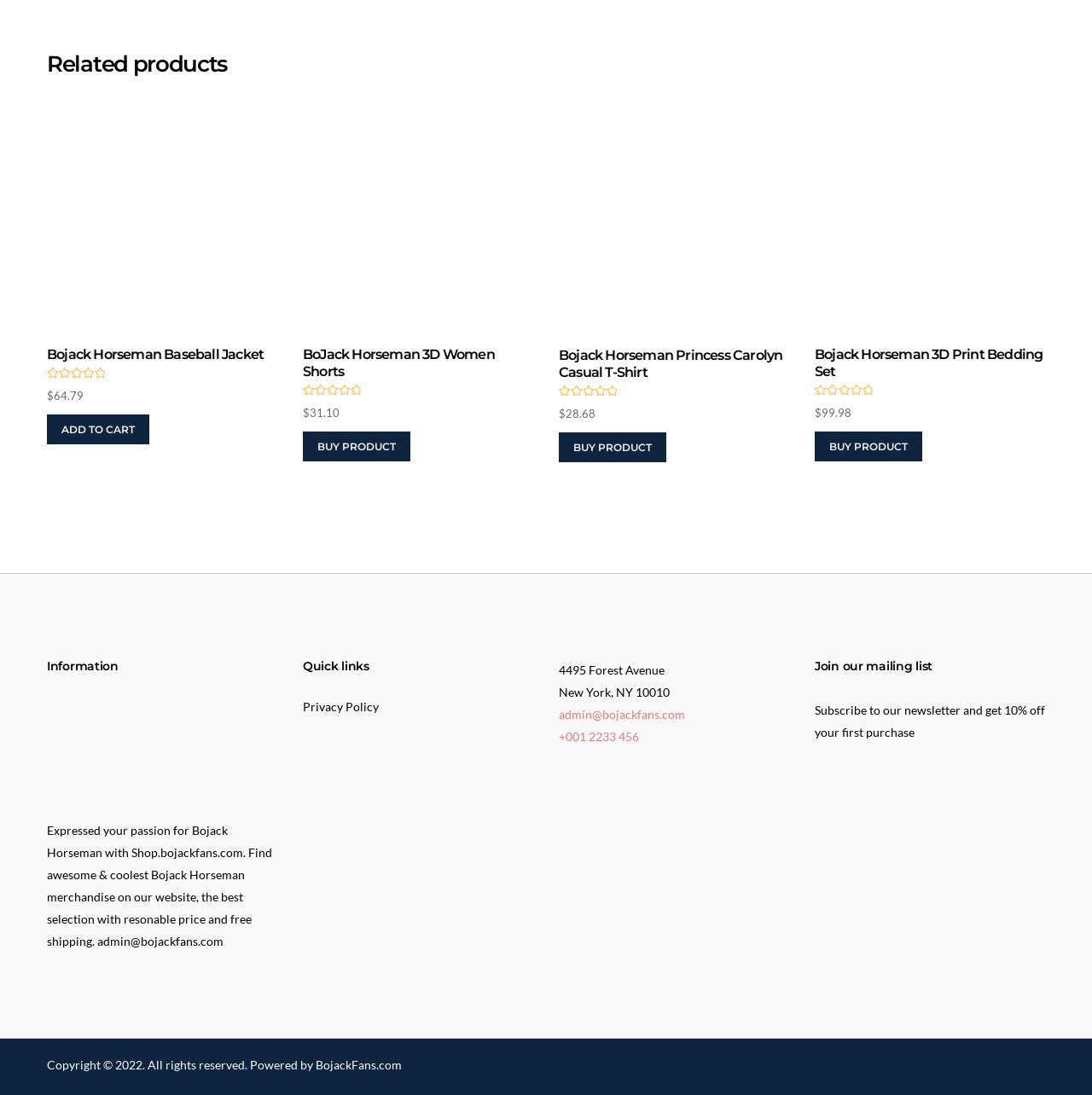Using the given element description, provide the bounding box coordinates (top-left x, top-left y, bottom-right x, bottom-right y) for the corresponding UI element in the screenshot: Buy product

[0.512, 0.395, 0.61, 0.422]